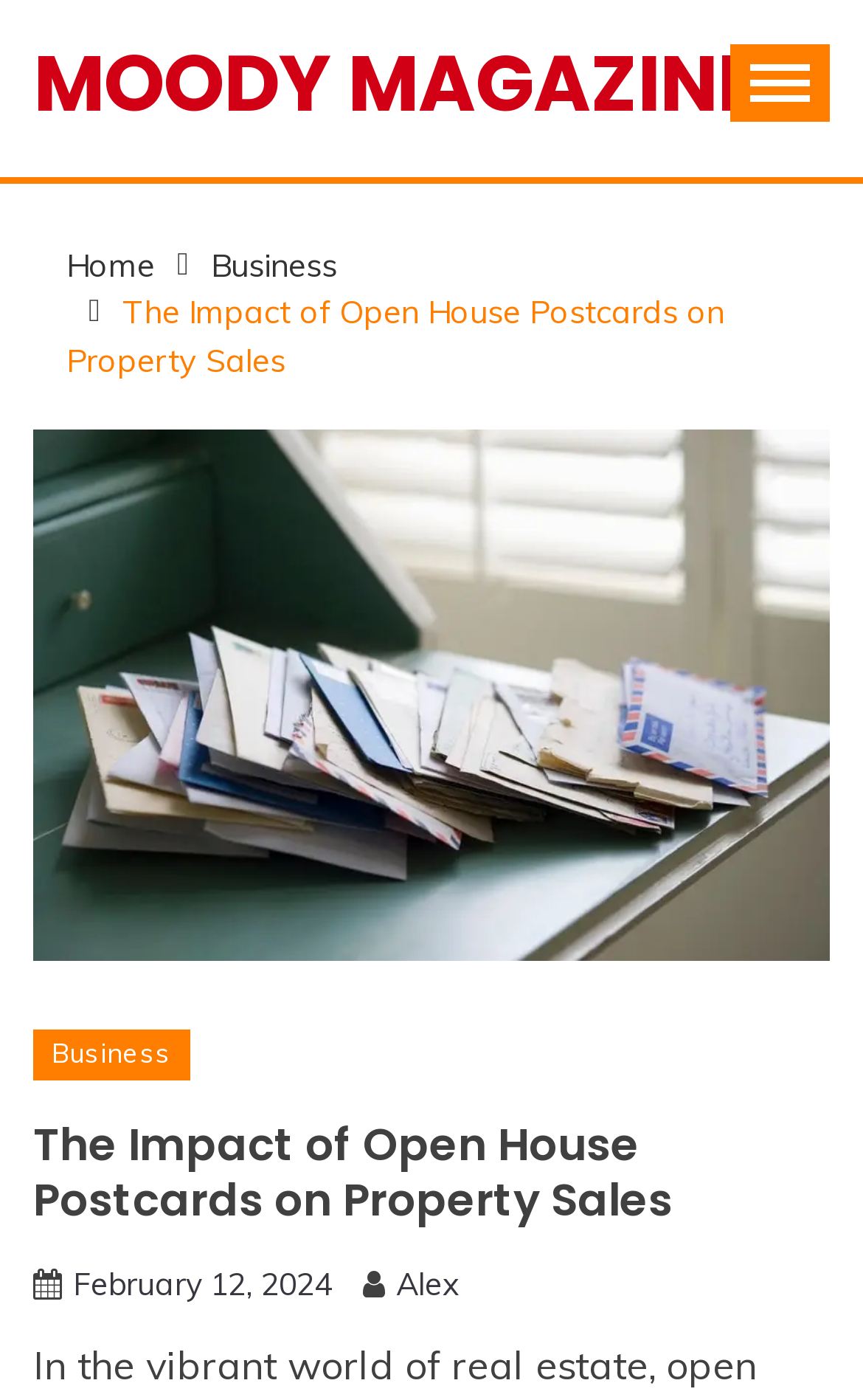Provide a thorough summary of the webpage.

The webpage is about the impact of open house postcards on property sales, as indicated by the title "The Impact of Open House Postcards on Property Sales" at the top of the page. 

At the top left corner, there is a link to "MOODY MAGAZINES". Next to it, on the right, is a button that controls the primary menu. 

Below the title, there is a navigation section with breadcrumbs, which includes links to "Home", "Business", and the current page. 

To the right of the breadcrumbs, there is a large figure or image that takes up most of the width of the page. 

Below the image, there is a link to "Business" on the left side, and a heading that repeats the title of the page on the right side. 

At the bottom of the page, there are three links: one to the date "February 12, 2024", another to the author "Alex", and both are positioned near the center of the page.